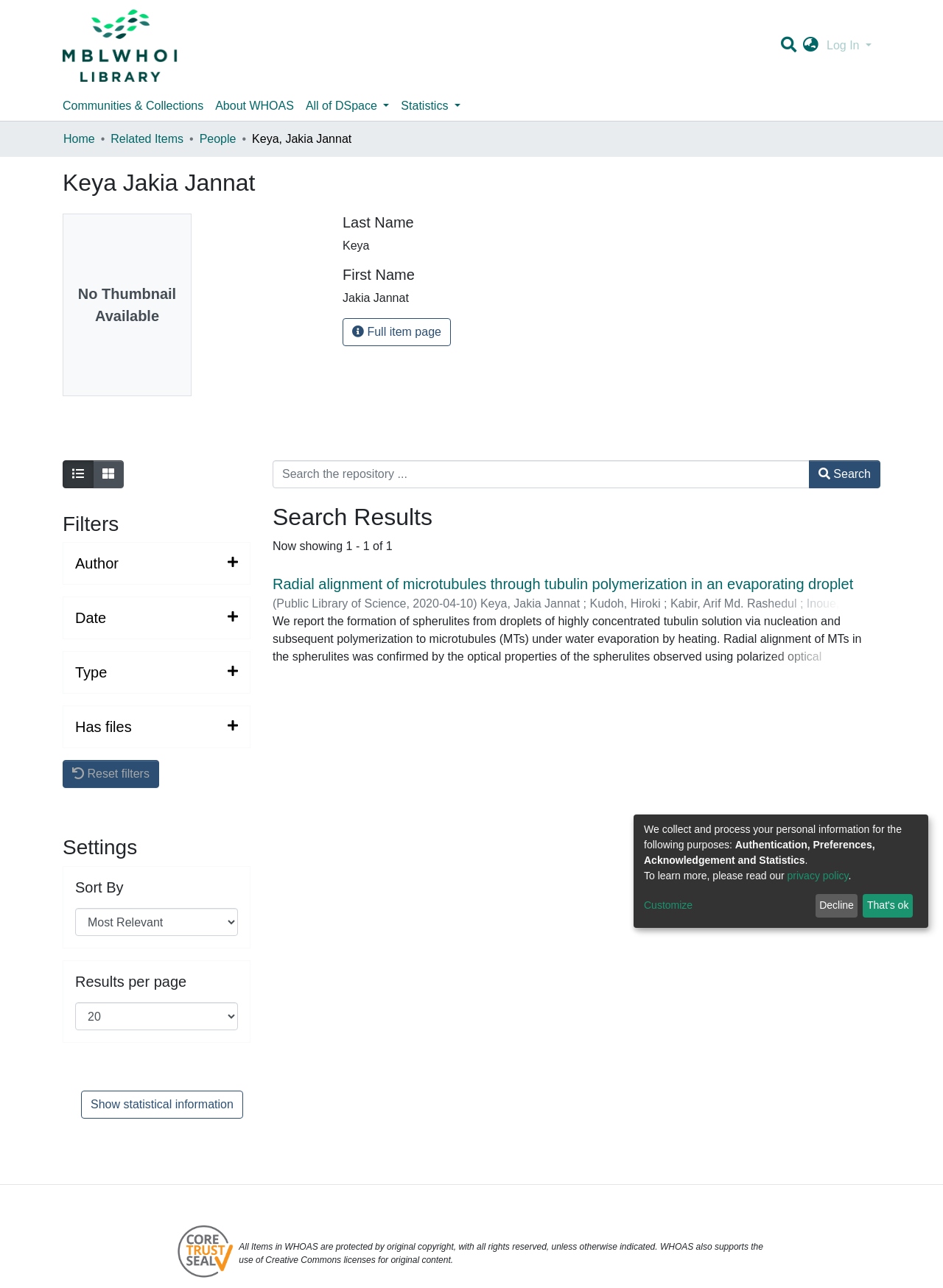Please give the bounding box coordinates of the area that should be clicked to fulfill the following instruction: "Expand filter". The coordinates should be in the format of four float numbers from 0 to 1, i.e., [left, top, right, bottom].

[0.08, 0.431, 0.252, 0.445]